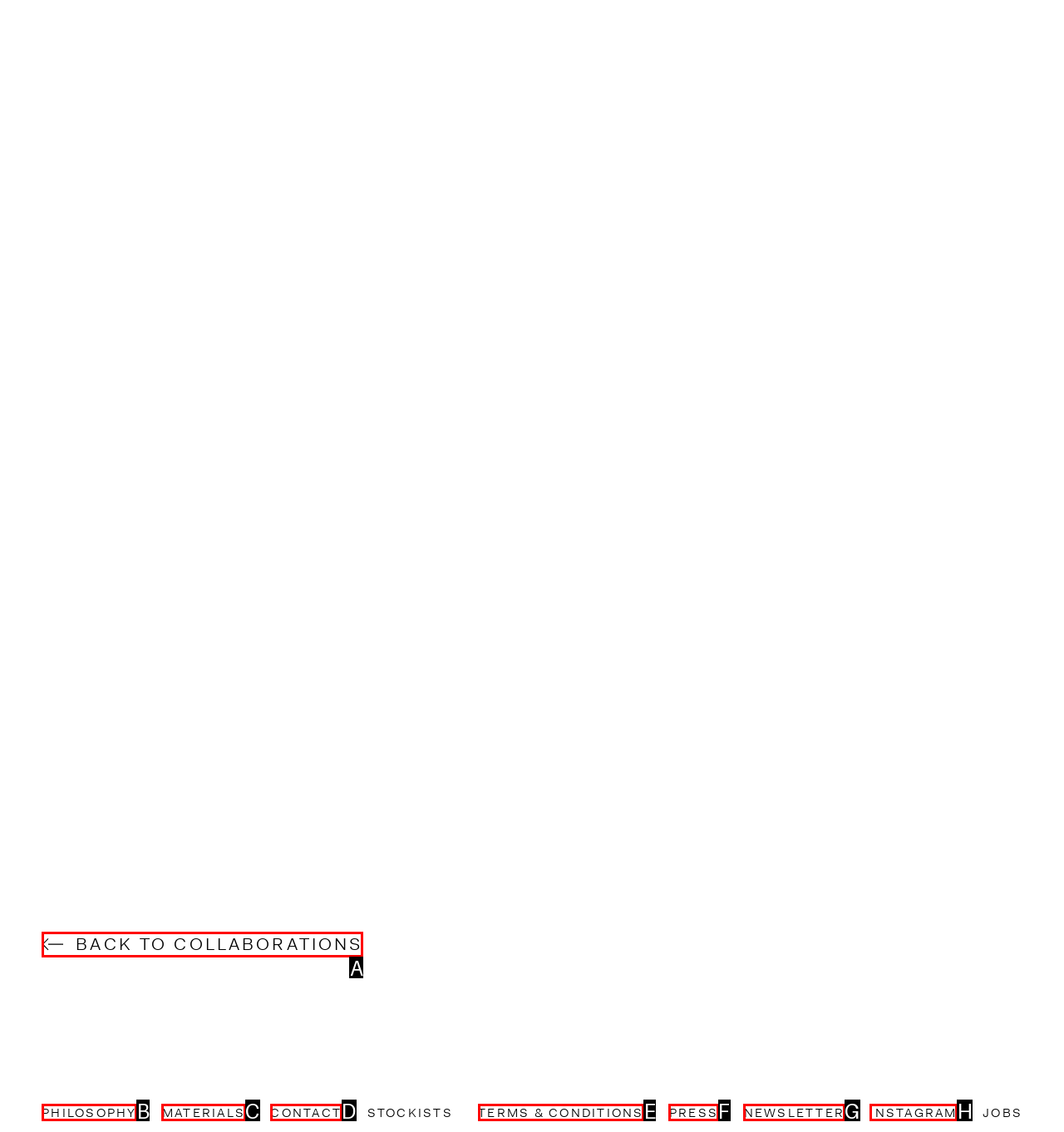Find the HTML element that matches the description: Terms & Conditions
Respond with the corresponding letter from the choices provided.

E